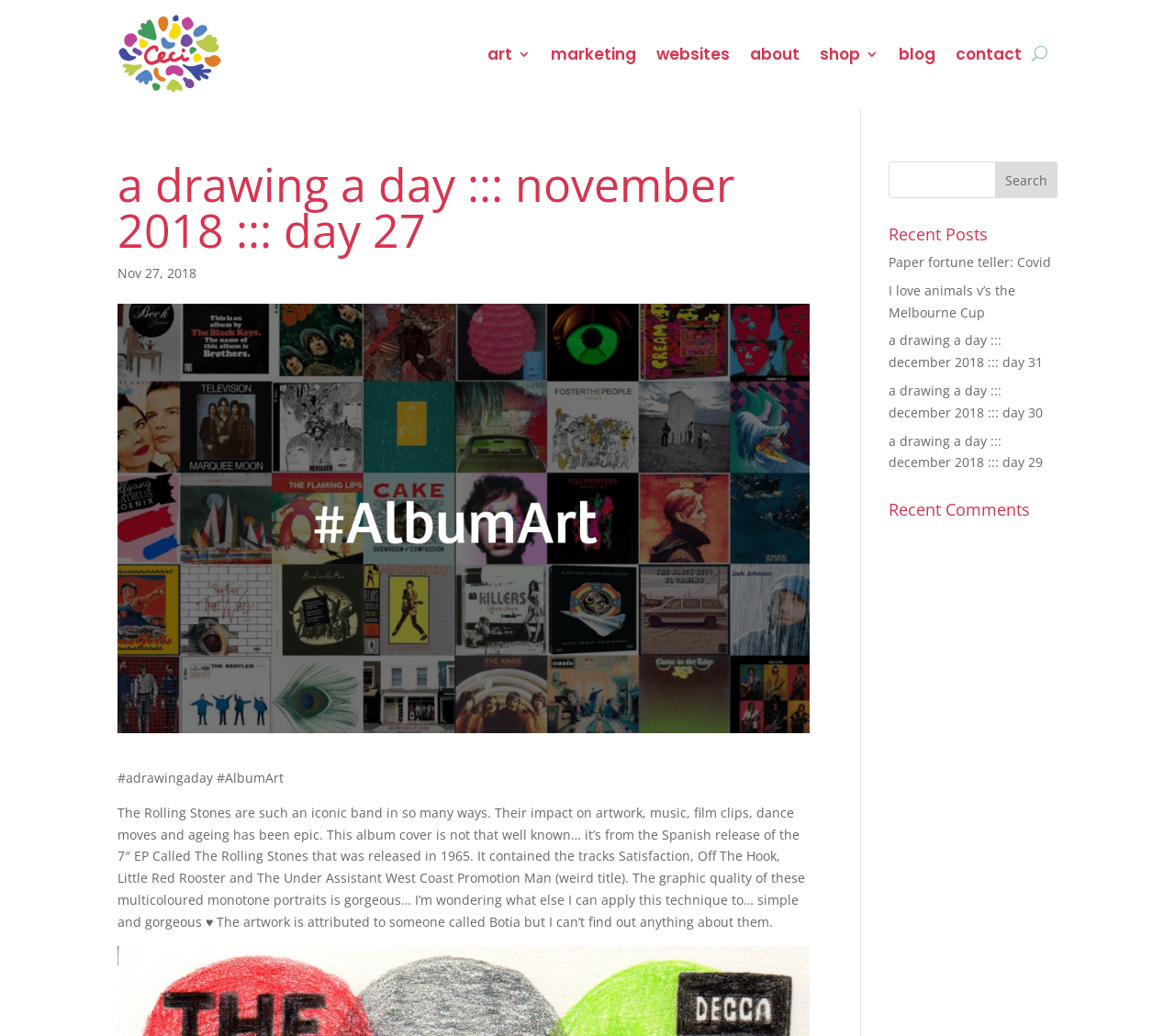What is the name of the iconic band mentioned?
Based on the screenshot, provide your answer in one word or phrase.

The Rolling Stones